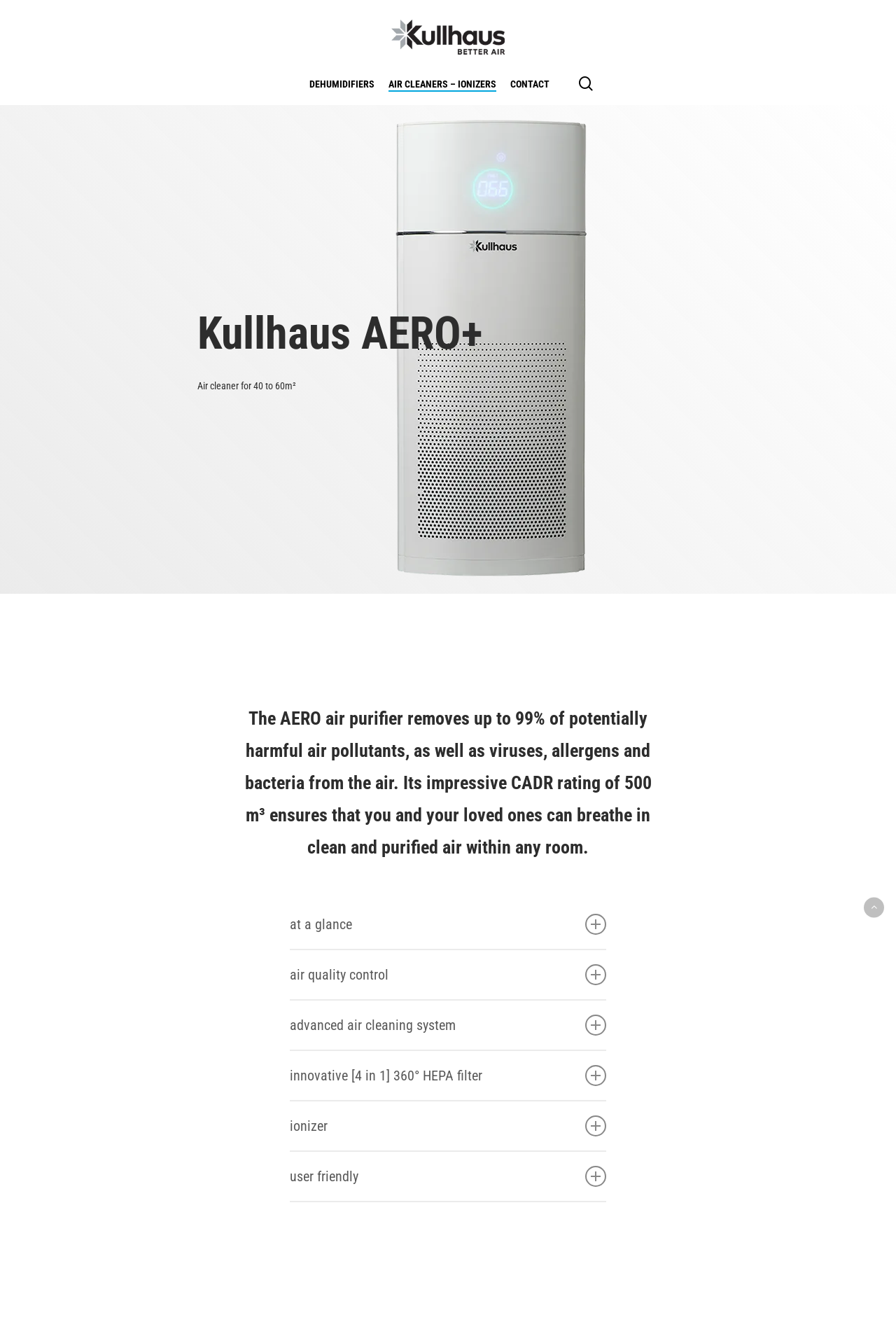Describe all significant elements and features of the webpage.

This webpage is about the Air Cleaner Ionizer AERO+ by Kullhaus, which is a product designed to clean the air for families at home. The page has a search bar at the top, accompanied by a "Close Search" link and a "Kullhaus" logo with a link to the company's website. Below the search bar, there are several links to other pages, including "DEHUMIDIFIERS", "AIR CLEANERS – IONIZERS", "CONTACT", and "search".

The main content of the page is divided into several sections, each with a heading and a brief description. The first section is about the product's features, including its ability to remove up to 99% of potentially harmful air pollutants, viruses, allergens, and bacteria from the air. There is also a section about the product's specifications, including its CADR rating, fan speeds, power consumption, and dimensions.

The page also has sections about the product's air quality control features, including PM2.5 and VOC sensors, a digital display, and an automatic room air quality maintenance function. Additionally, there are sections about the product's advanced air cleaning system, including its patented 360° HEPA filter, ceramic-pressure ionization technology, and aerodynamic design.

Furthermore, the page has sections about the product's innovative 360° HEPA filter, including its pre-filter, anionic sterilization, and micro-particle removal filter. There is also a section about the product's ionizer feature and its user-friendly design.

At the bottom of the page, there is a "Back to top" link. Overall, the page provides detailed information about the Air Cleaner Ionizer AERO+ and its features, making it a useful resource for customers interested in learning more about the product.